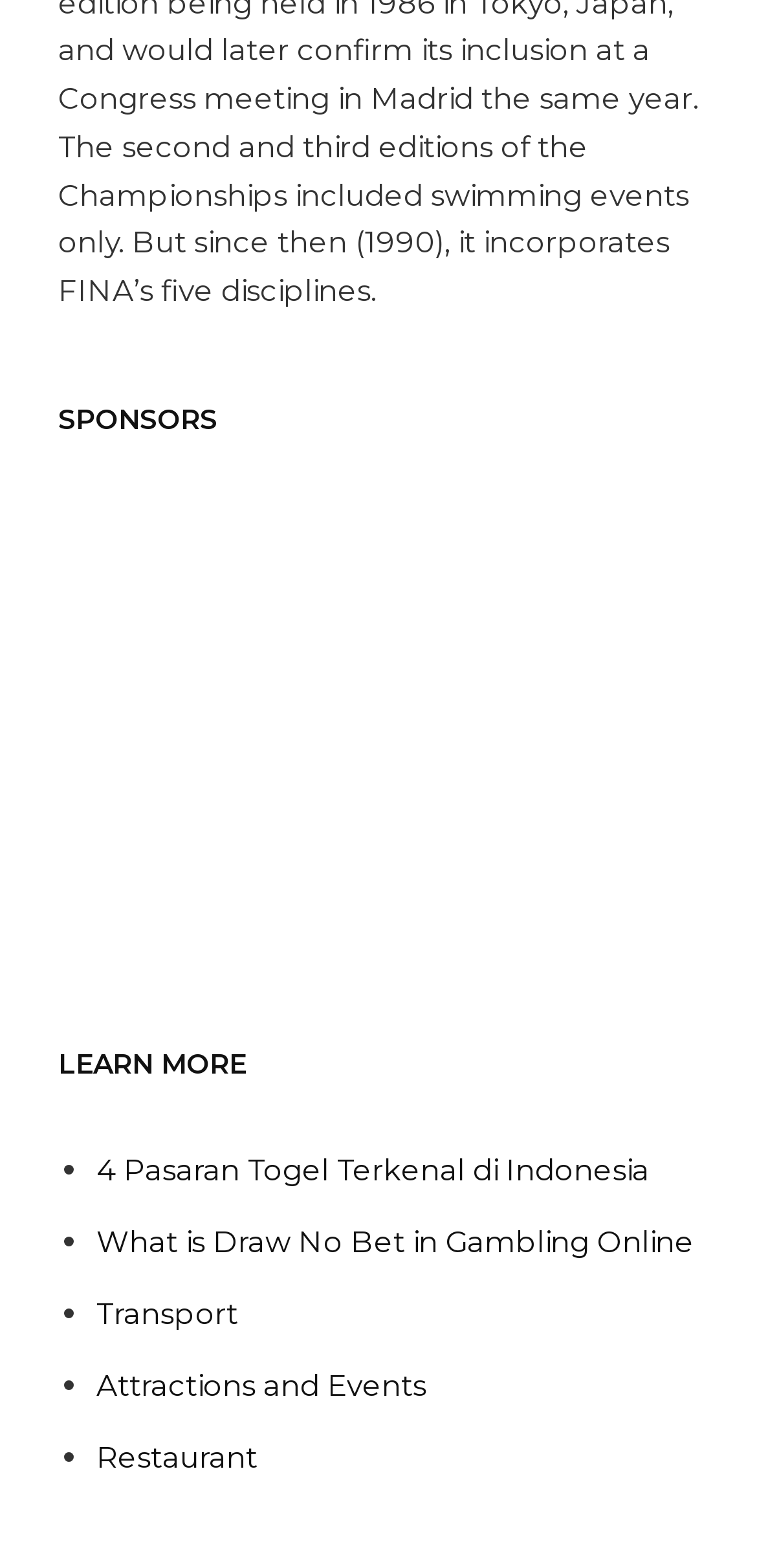What is the last topic listed under 'LEARN MORE'?
Give a one-word or short phrase answer based on the image.

Restaurant